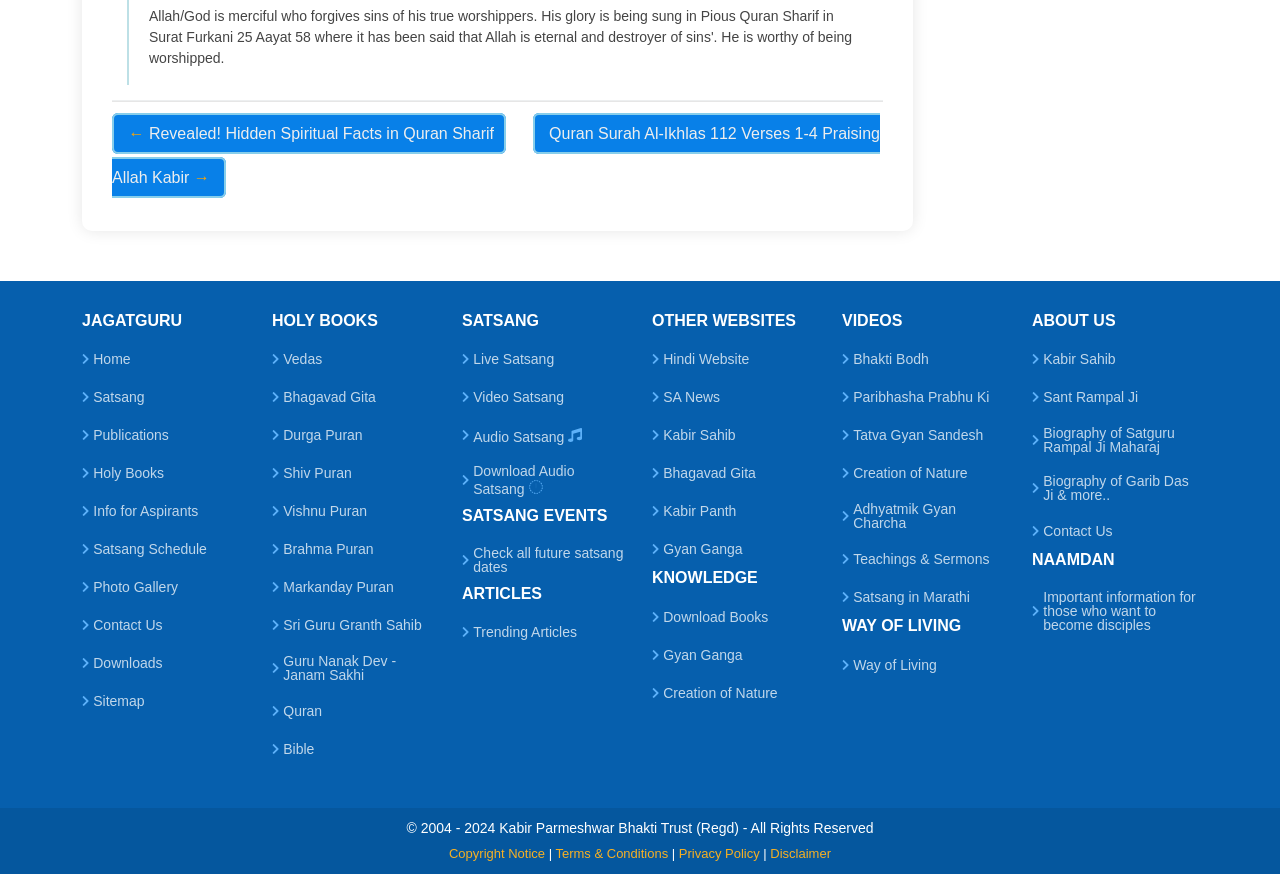Determine the bounding box coordinates of the UI element described below. Use the format (top-left x, top-left y, bottom-right x, bottom-right y) with floating point numbers between 0 and 1: Bible

[0.221, 0.849, 0.246, 0.866]